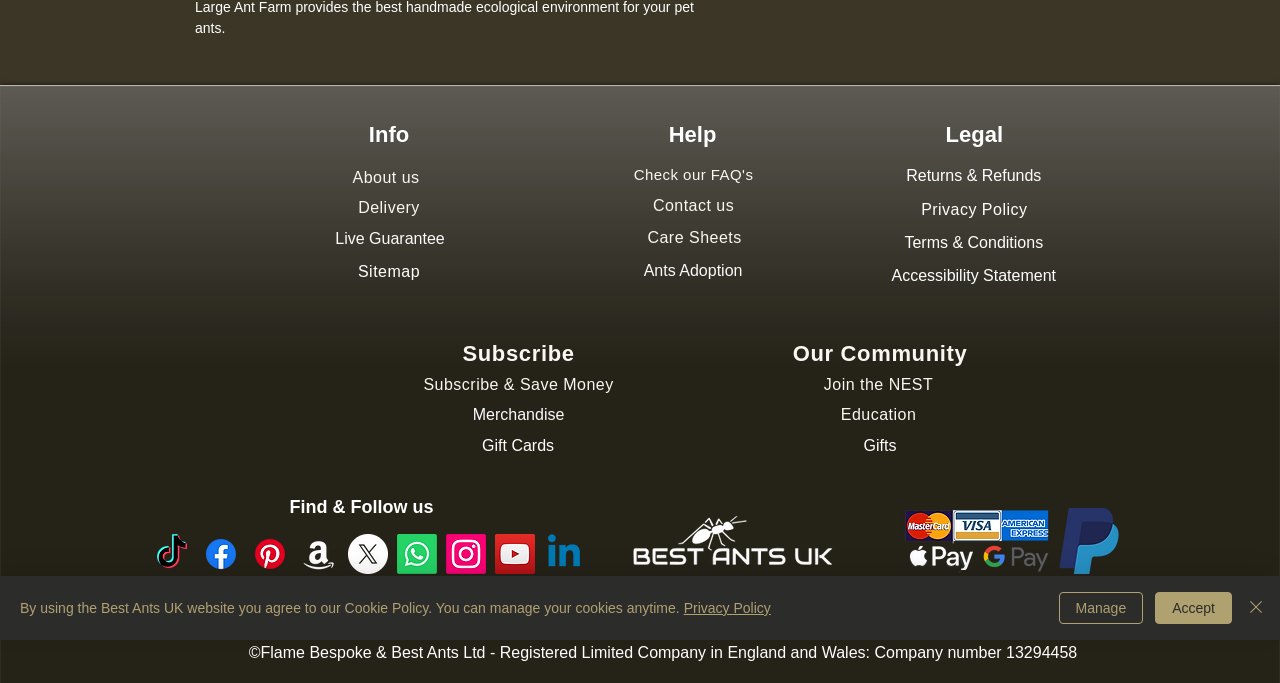Provide the bounding box for the UI element matching this description: "parent_node: Name (Required) name="comment_name"".

None